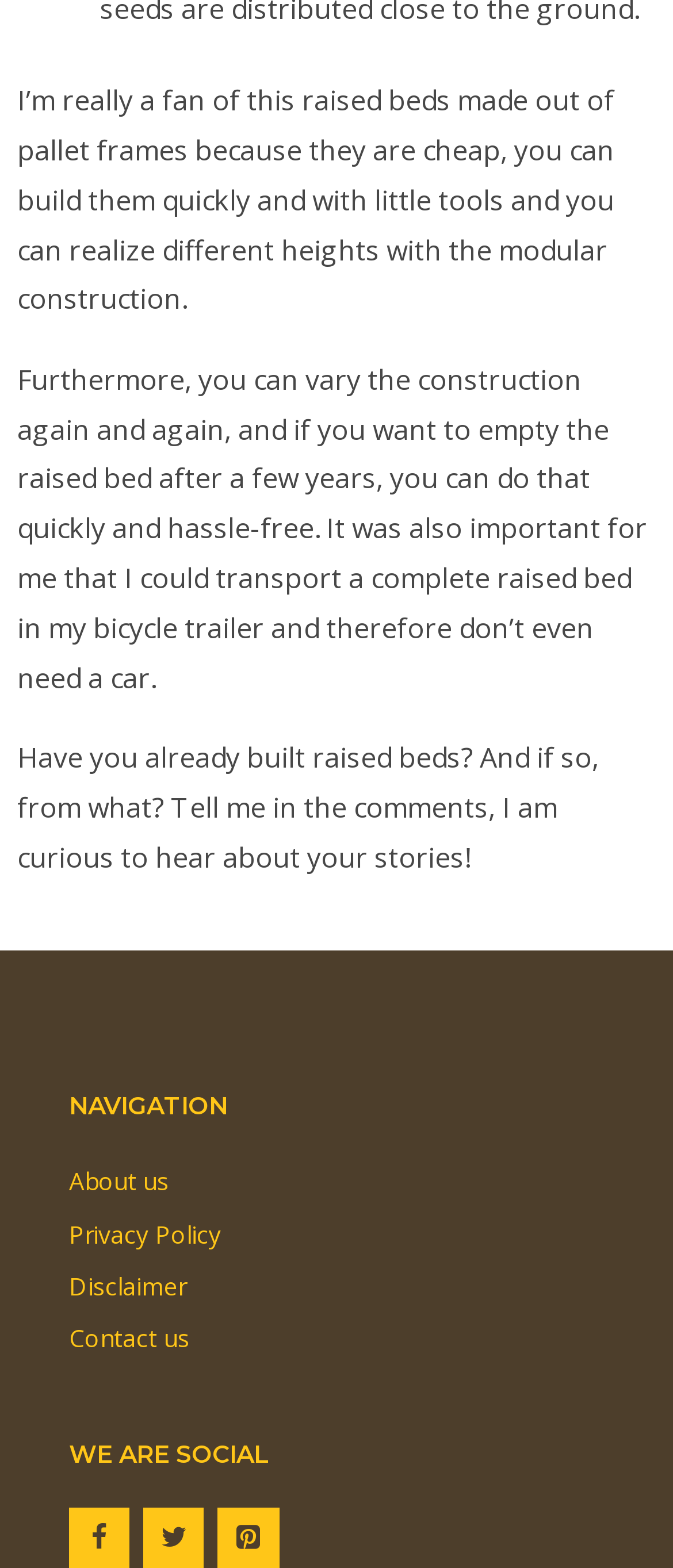Based on the image, please respond to the question with as much detail as possible:
What is the author's concern when building raised beds?

The author mentions that it was important for them to be able to transport a complete raised bed in their bicycle trailer, indicating that transportability was a concern when building the raised beds.